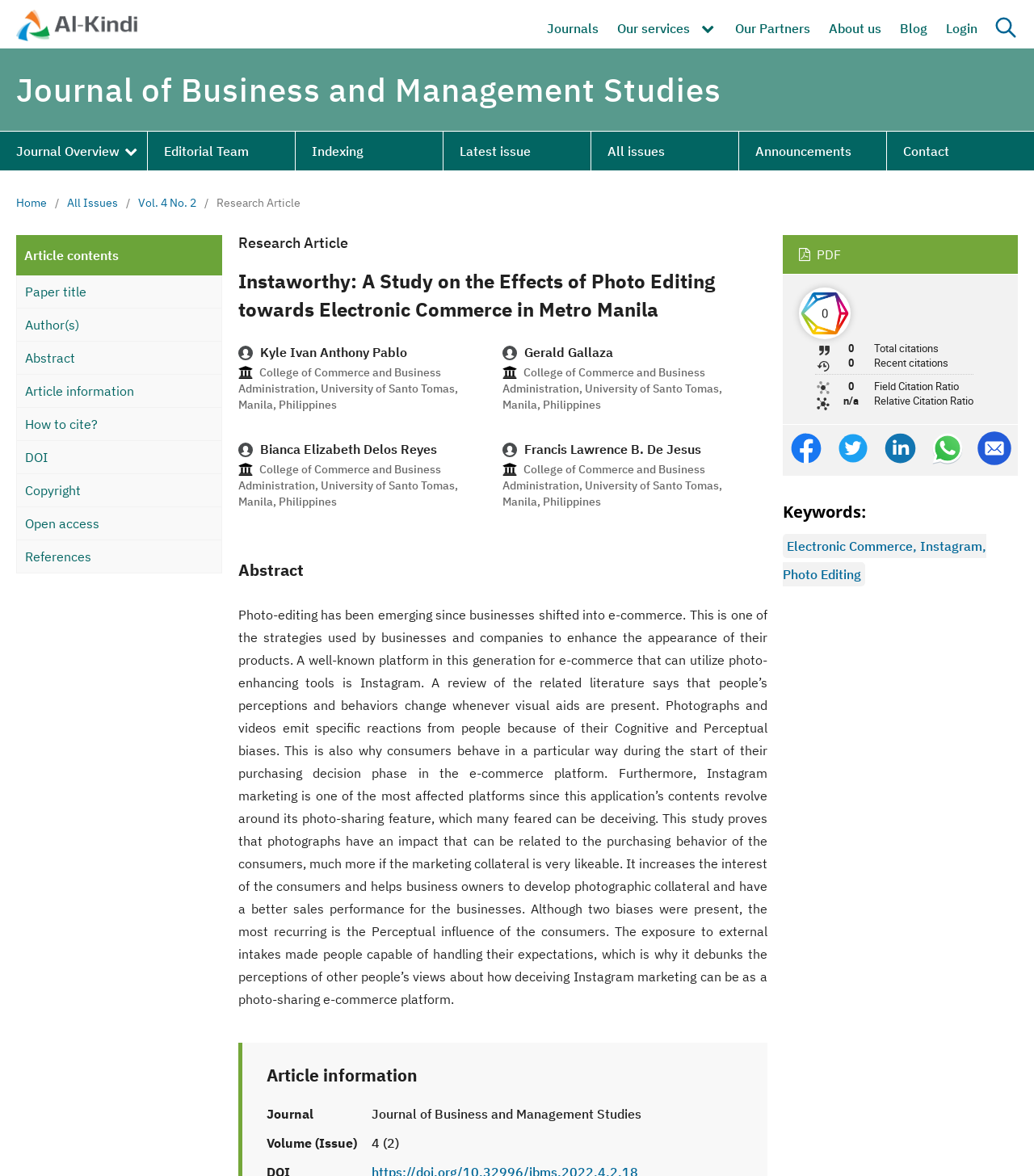Find the bounding box coordinates of the clickable element required to execute the following instruction: "View the 'Abstract' section". Provide the coordinates as four float numbers between 0 and 1, i.e., [left, top, right, bottom].

[0.23, 0.467, 0.742, 0.502]